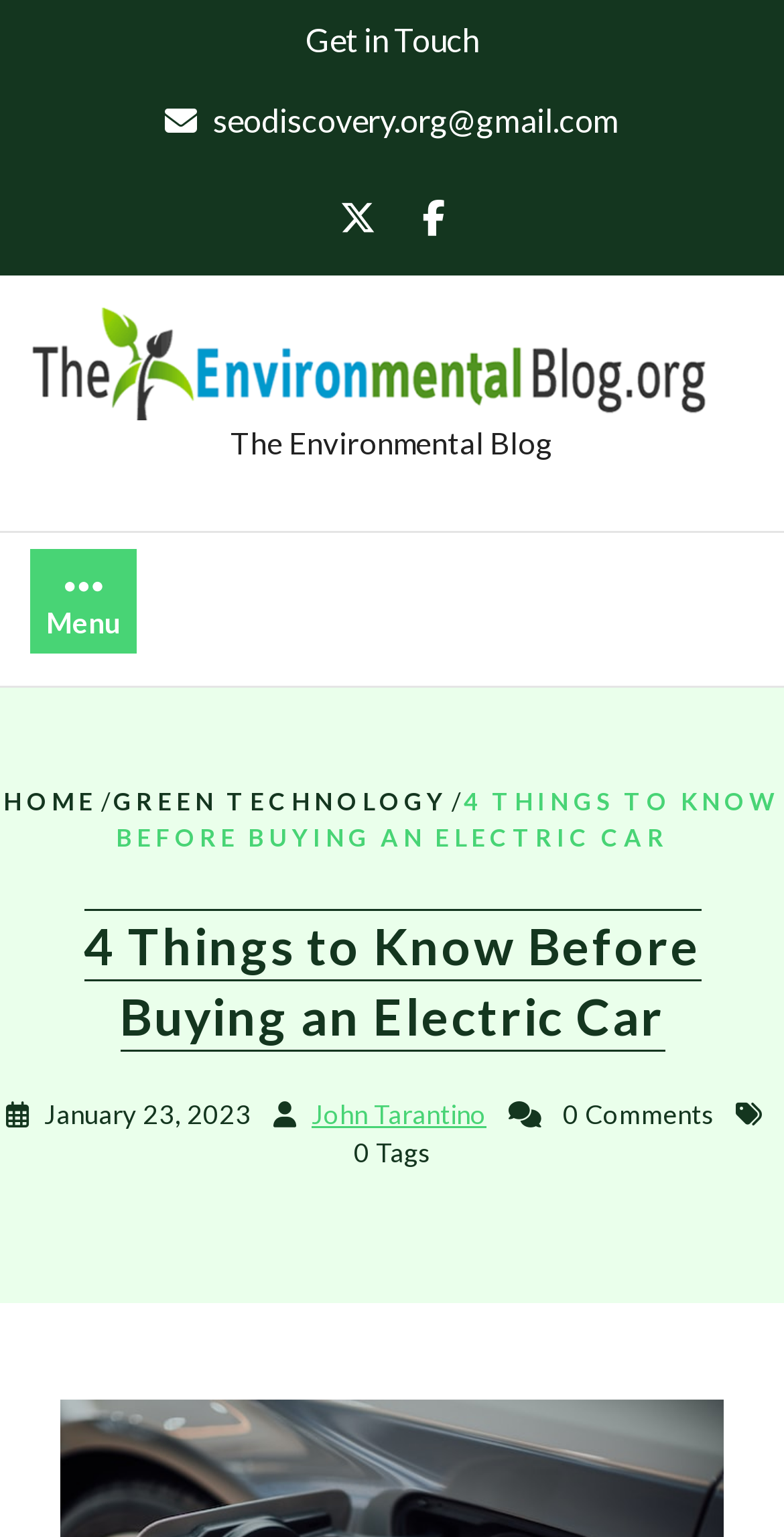Respond to the question with just a single word or phrase: 
Who wrote the article?

John Tarantino